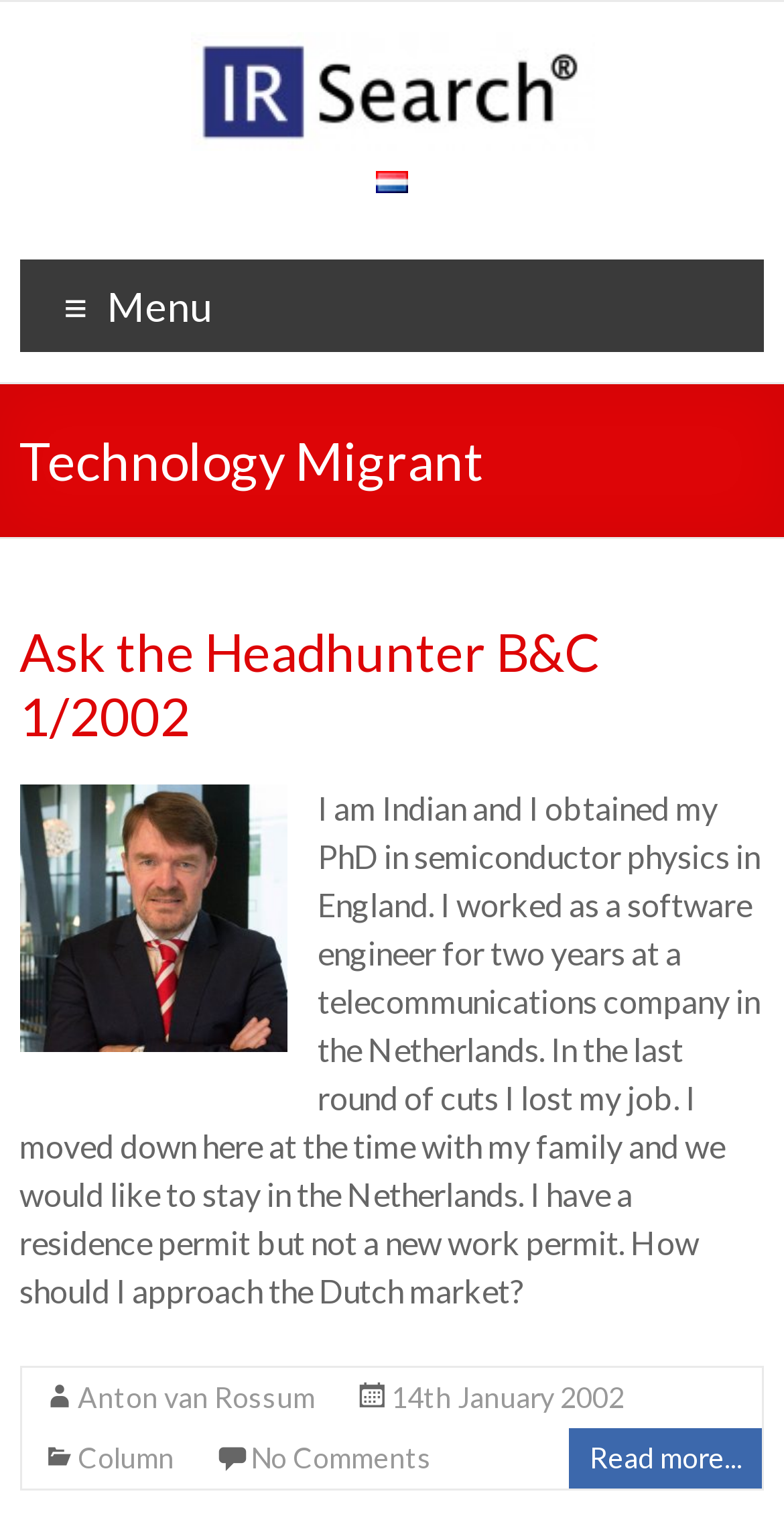Construct a thorough caption encompassing all aspects of the webpage.

The webpage is about Technology Migrant, specifically focused on IR Search. At the top, there is a link and an image with the text "IR Search", taking up a significant portion of the top section. Below this, there is a complementary section that spans almost the entire width of the page. Within this section, there is a link to "Nederlands" accompanied by an image, positioned roughly in the middle.

To the left, there is a menu section denoted by the symbol "≡Menu". Above this, the title "Technology Migrant" is displayed prominently. Below the title, there is a header section that contains a heading "Ask the Headhunter B&C 1/2002", which is also a link. This section is followed by a figure section that contains another link with the same text, accompanied by an image.

The main content of the page is a block of text that describes a person's situation, seeking advice on approaching the Dutch job market. This text is accompanied by several links, including the name "Anton van Rossum", a date "14th January 2002", and links to "Column", "No Comments", and "Read more...". The date is also marked with a time element. Overall, the page appears to be a blog post or an article with a specific topic related to technology migrants.